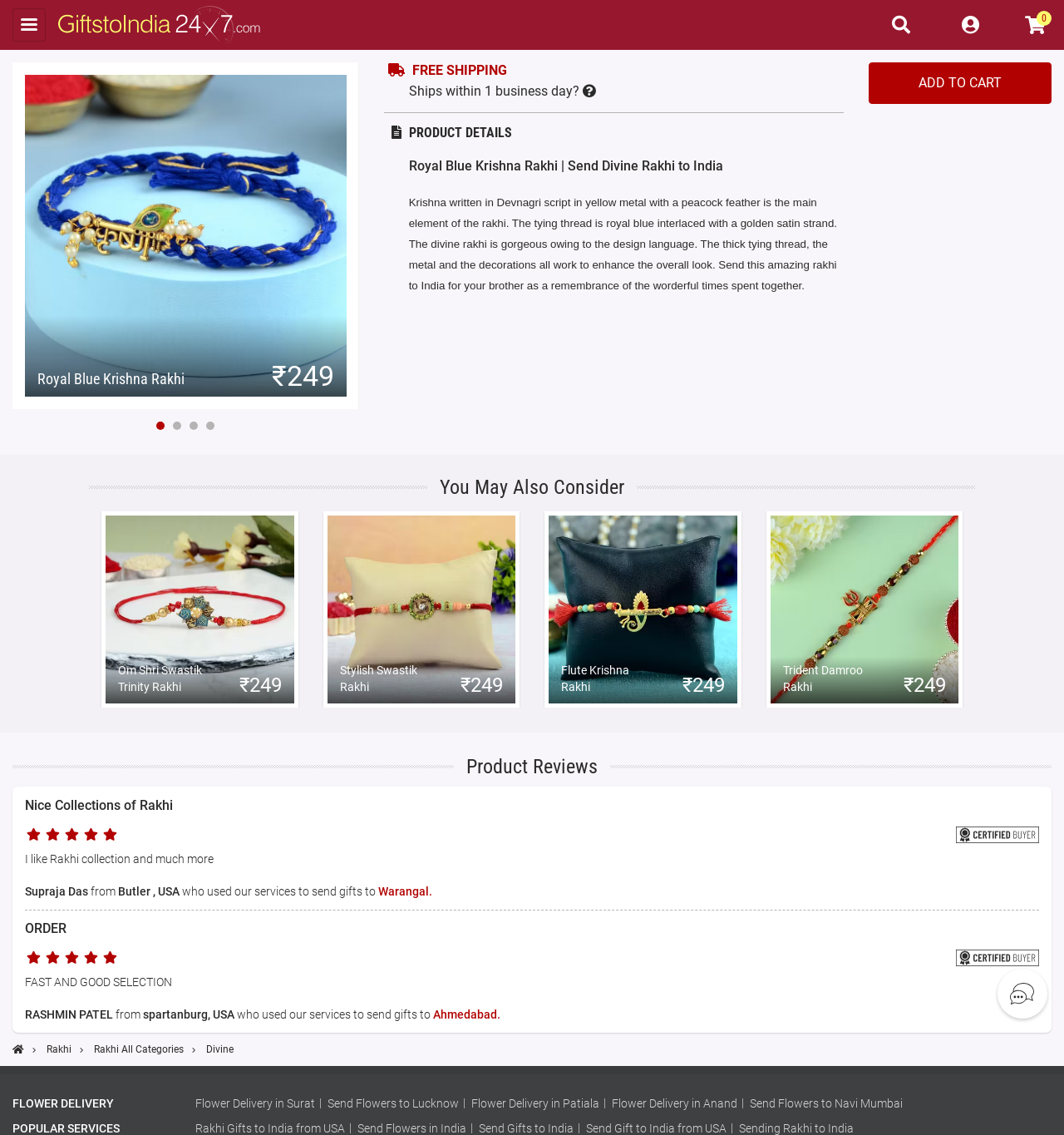How many pages of products are there?
Answer briefly with a single word or phrase based on the image.

4